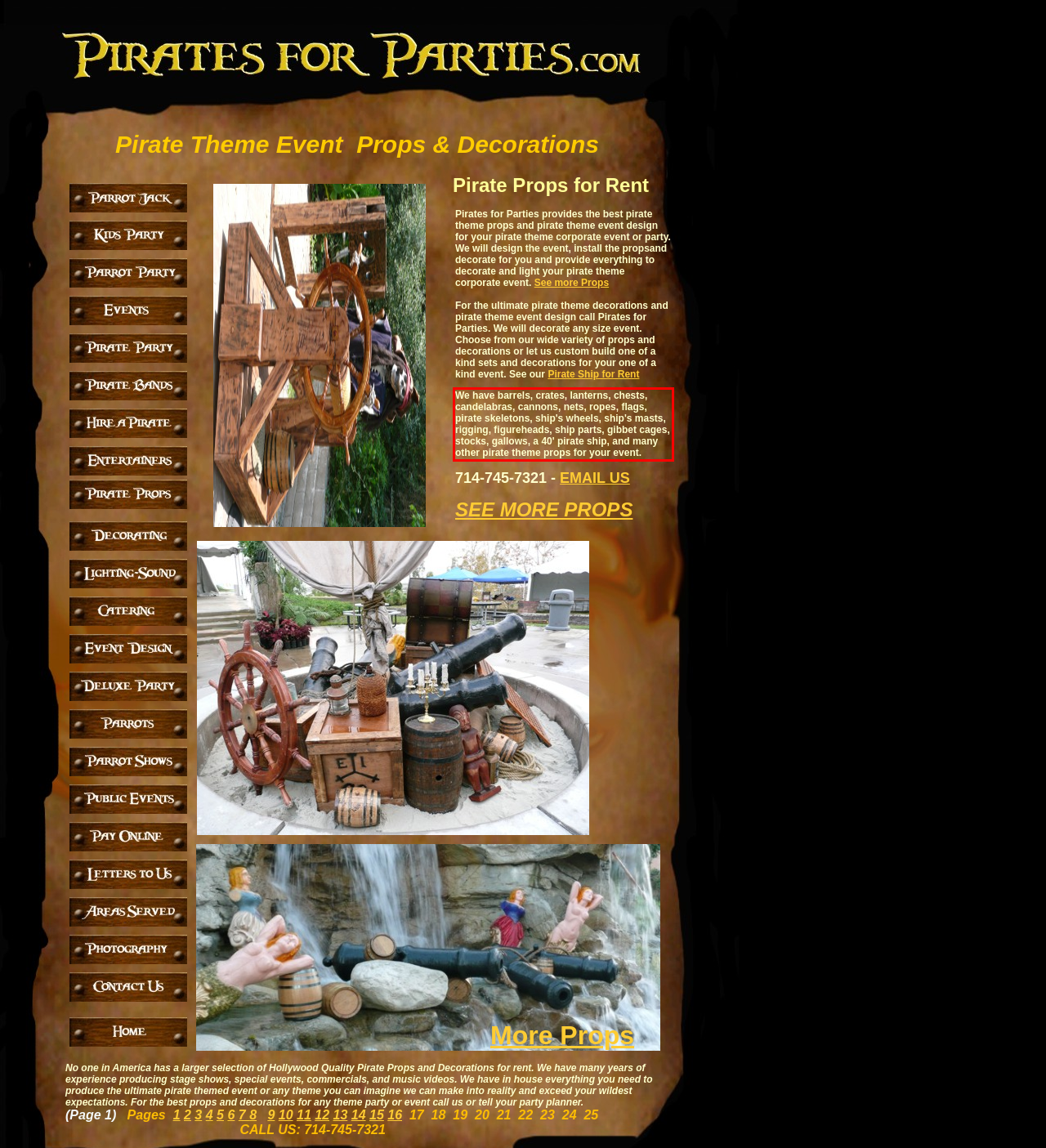Identify the red bounding box in the webpage screenshot and perform OCR to generate the text content enclosed.

We have barrels, crates, lanterns, chests, candelabras, cannons, nets, ropes, flags, pirate skeletons, ship's wheels, ship's masts, rigging, figureheads, ship parts, gibbet cages, stocks, gallows, a 40' pirate ship, and many other pirate theme props for your event.